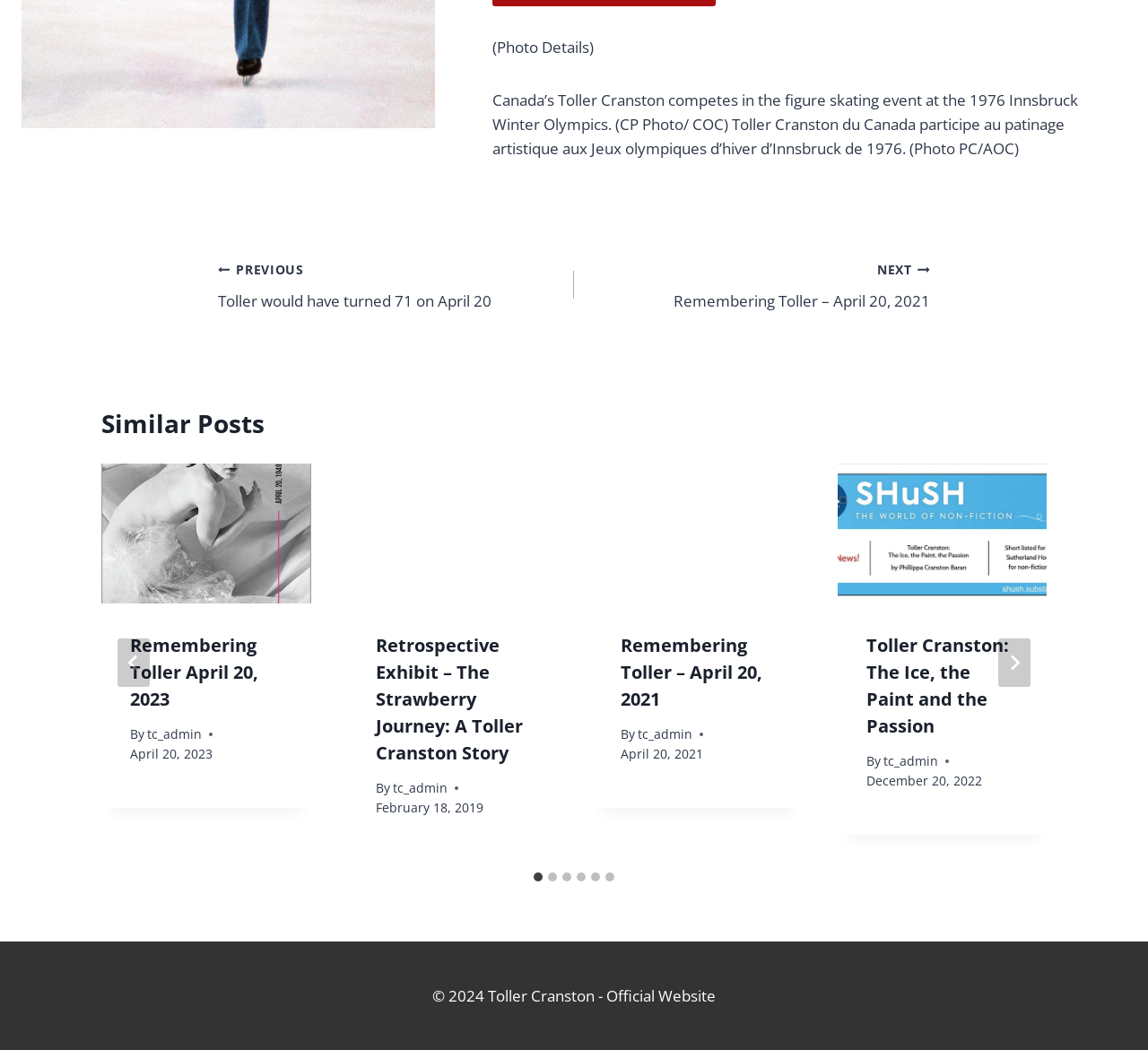Please use the details from the image to answer the following question comprehensively:
How many similar posts are there?

I counted the number of tab panels with the role description 'slide' inside the region with the role description 'Posts', and found 6 similar posts.